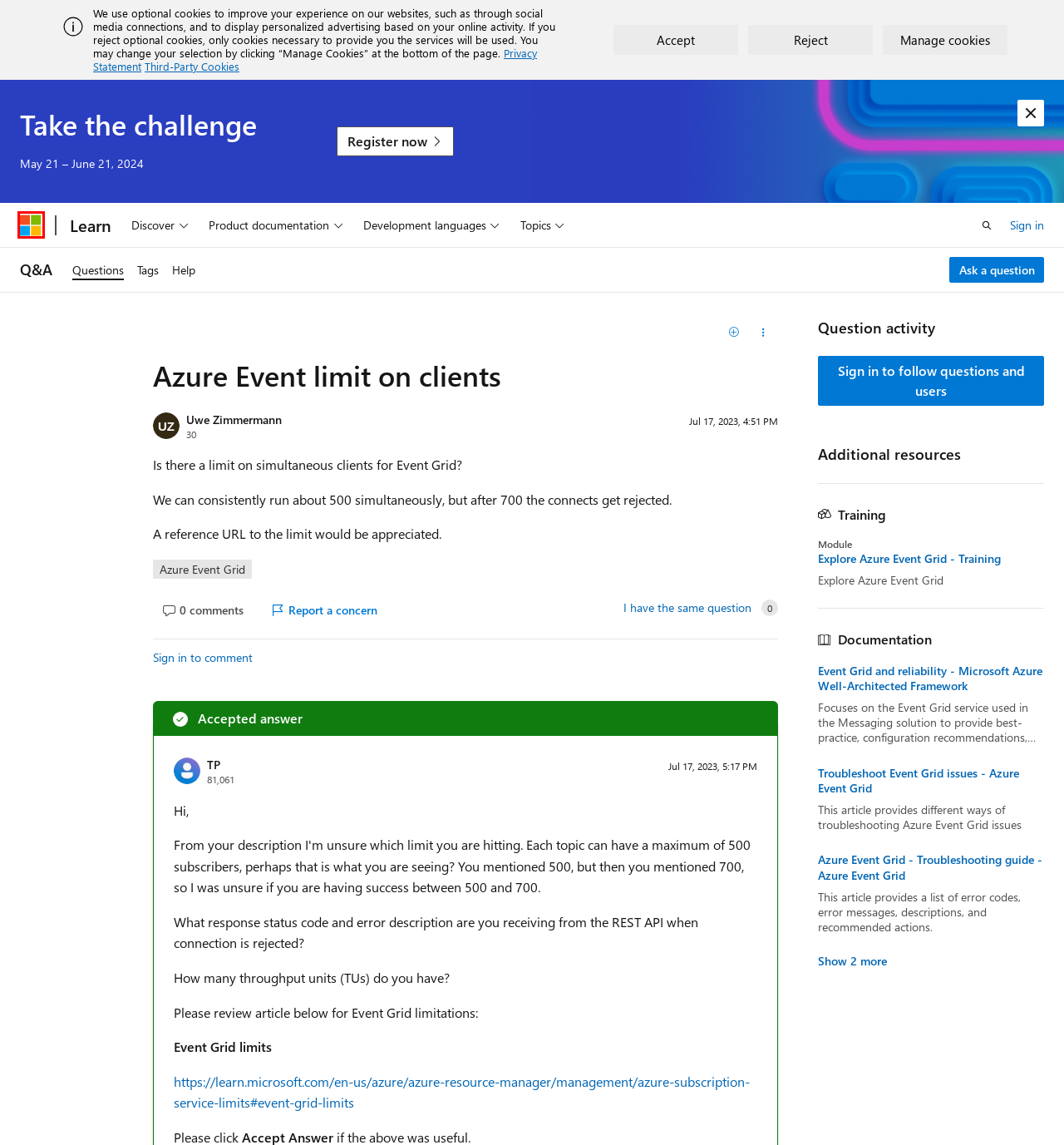Review the webpage screenshot provided, noting the red bounding box around a UI element. Choose the description that best matches the new webpage after clicking the element within the bounding box. The following are the options:
A. Your request has been blocked. This could be
                        due to several reasons.
B. Azure subscription limits and quotas - Azure Resource Manager | Microsoft Learn
C. Microsoft previous versions of technical documentation | Microsoft Learn
D. Terms of Use | Microsoft Learn
E. Contribute to Microsoft Learn - Contributor guide | Microsoft Learn
F. Questions - Microsoft Q&A
G. Trademark and Brand Guidelines | Microsoft Legal
H. Microsoft Q&A Code of Conduct | Microsoft Learn

A